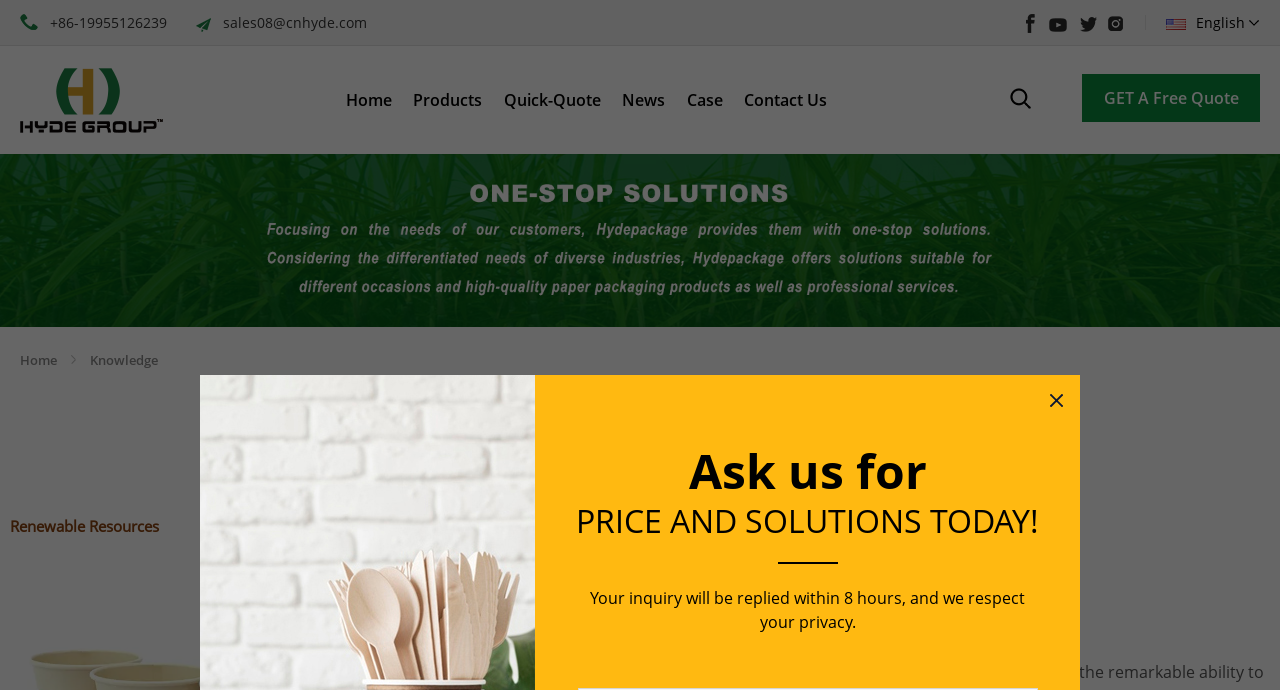What countries have submitted demands recently?
Based on the screenshot, provide your answer in one word or phrase.

Spain, United States, Italy, Russian, Canada, Japan